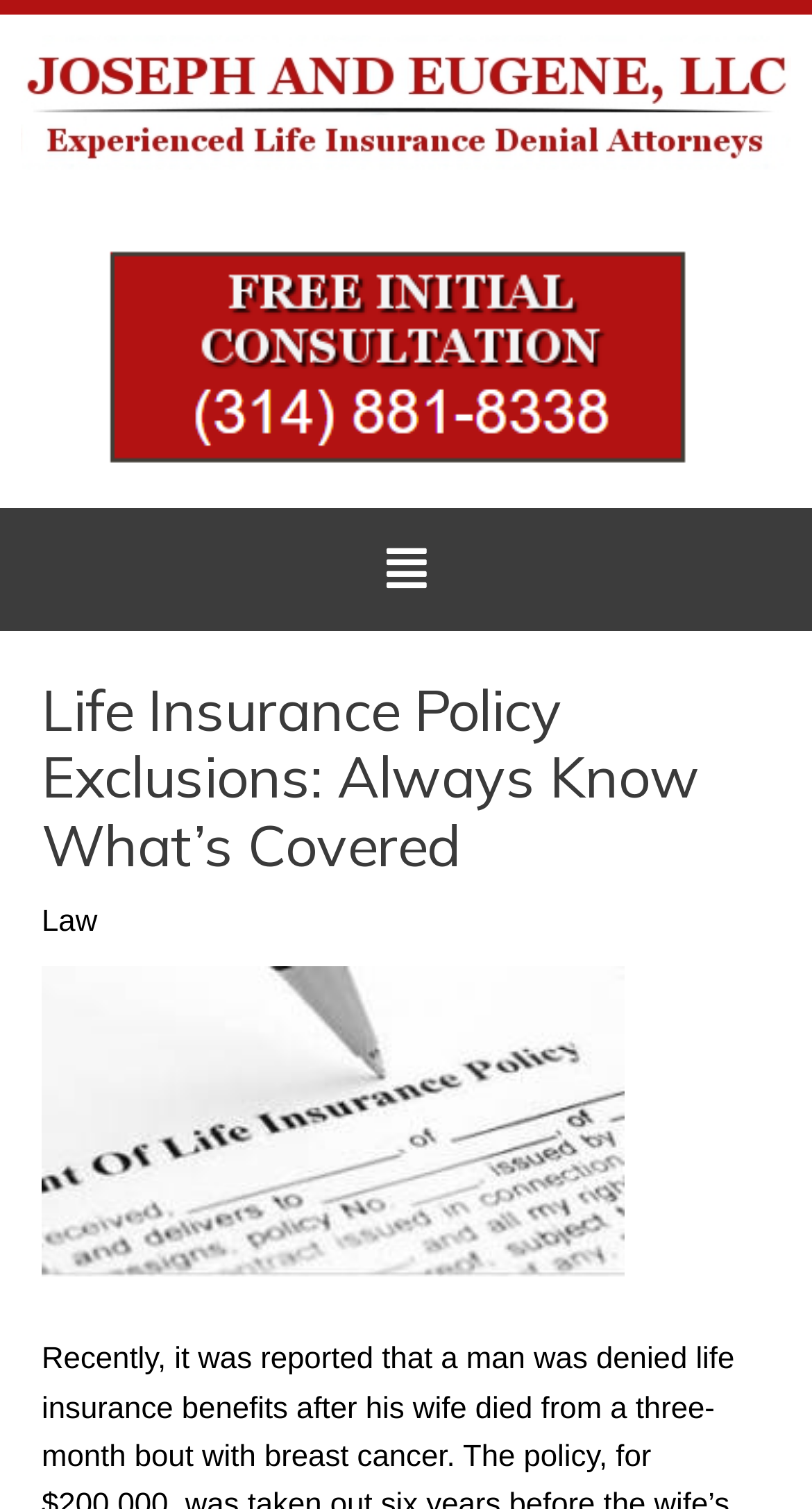Identify and extract the main heading of the webpage.

Life Insurance Policy Exclusions: Always Know What’s Covered